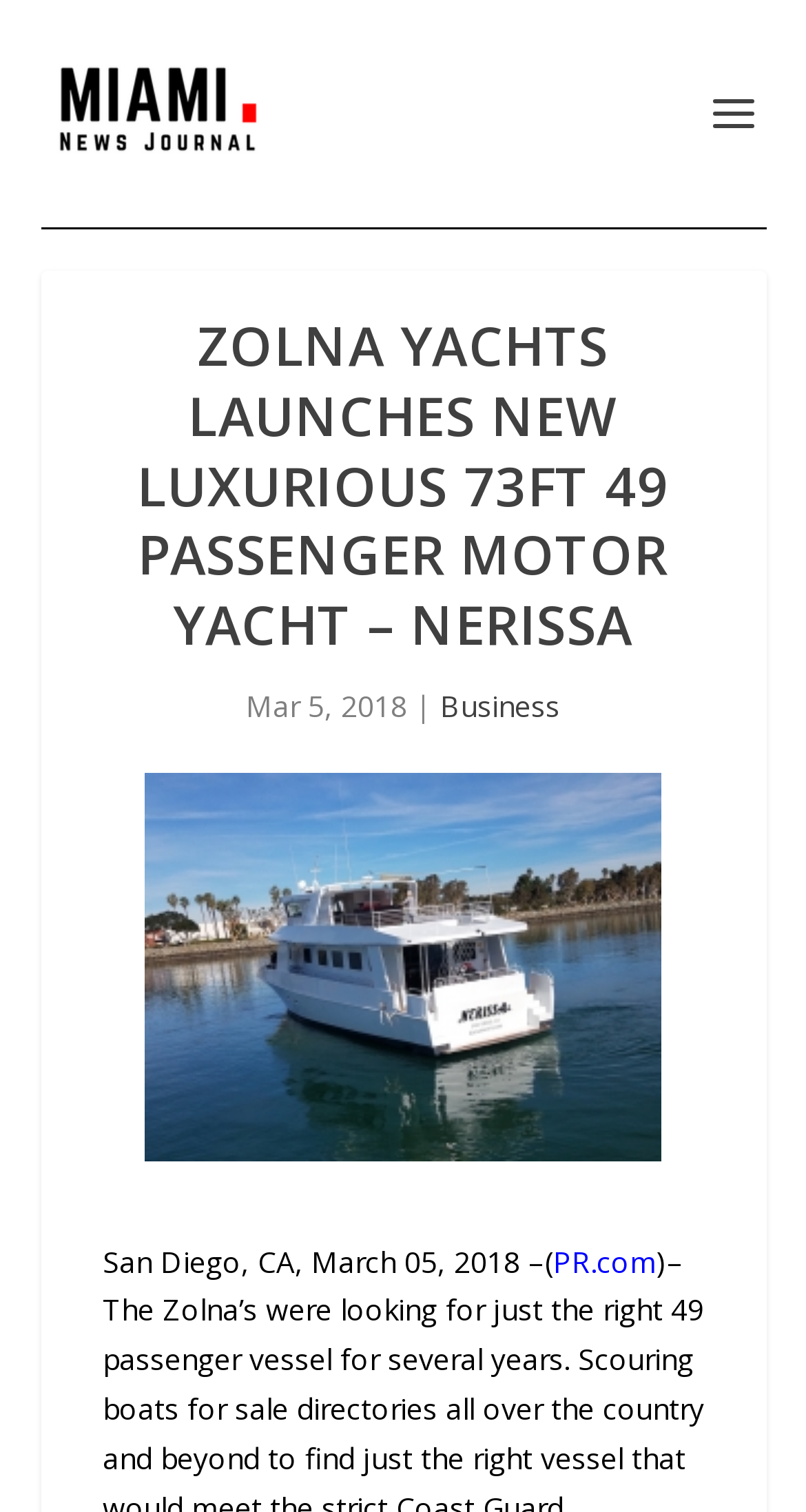What is the date of the news article?
Please respond to the question with as much detail as possible.

I found the date of the news article by looking at the text 'Mar 5, 2018' which is located below the main heading and above the article content.